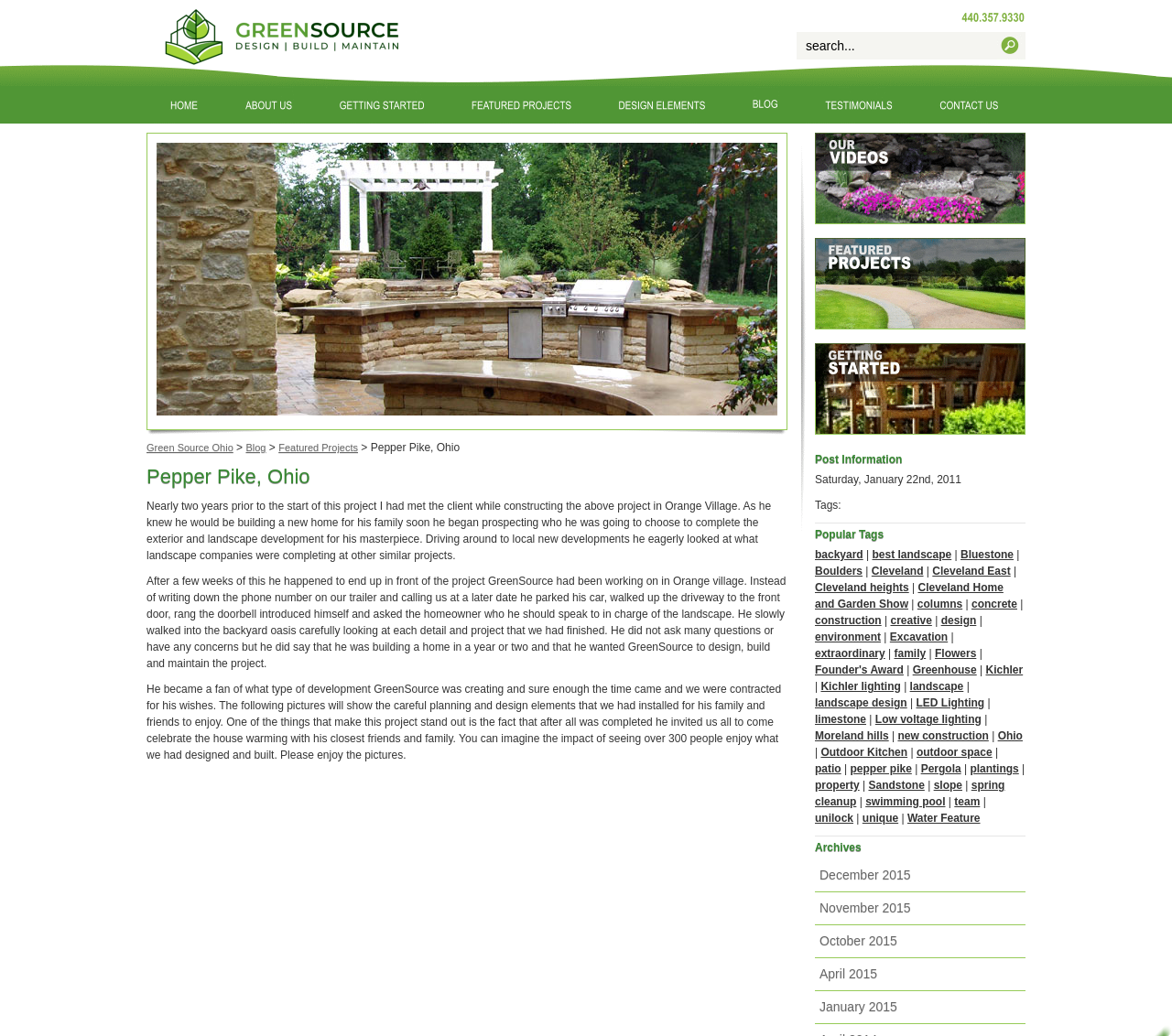Determine the bounding box of the UI element mentioned here: "Water Feature". The coordinates must be in the format [left, top, right, bottom] with values ranging from 0 to 1.

[0.774, 0.784, 0.836, 0.796]